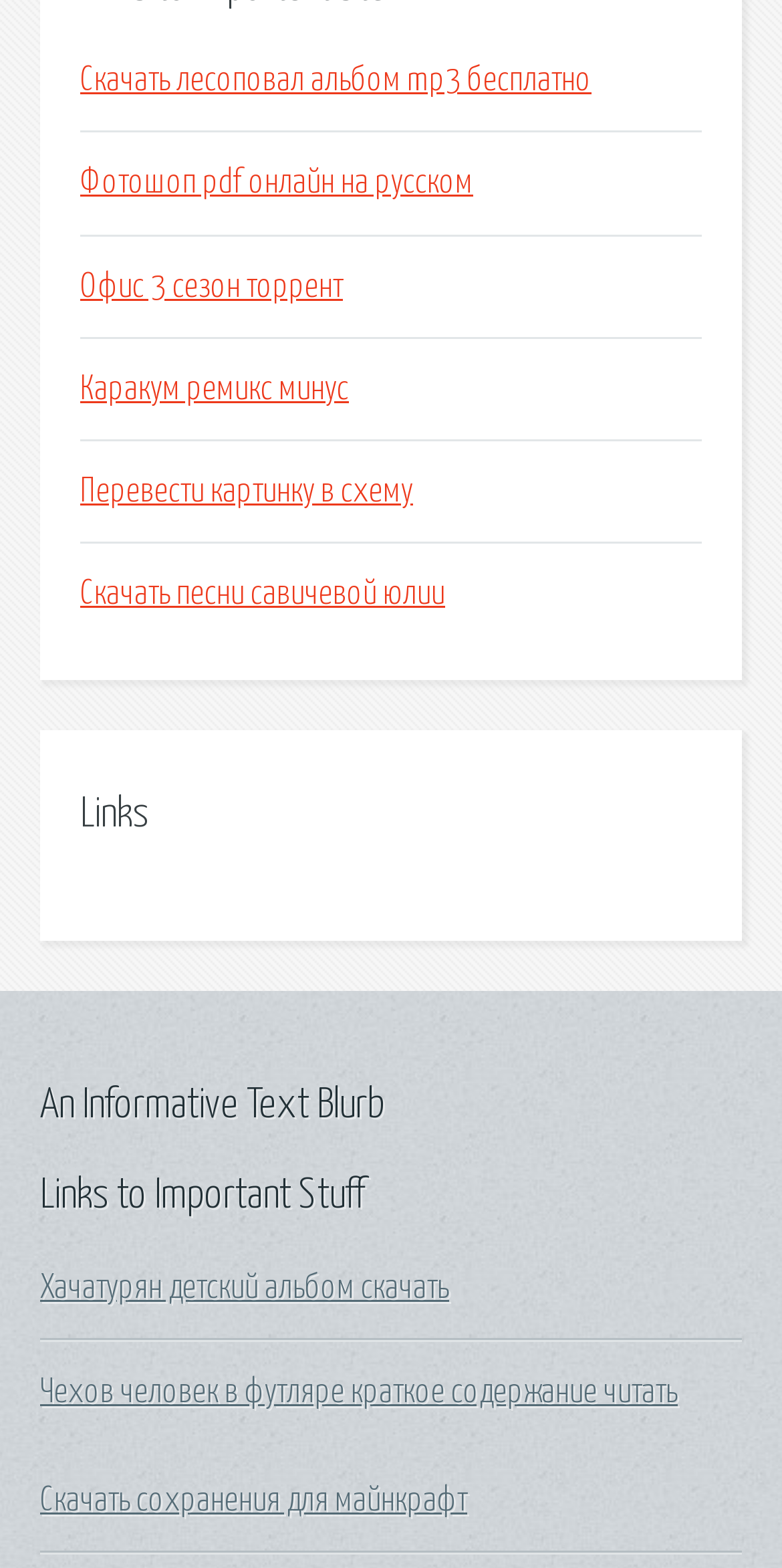How many links are available on the webpage?
Answer briefly with a single word or phrase based on the image.

9